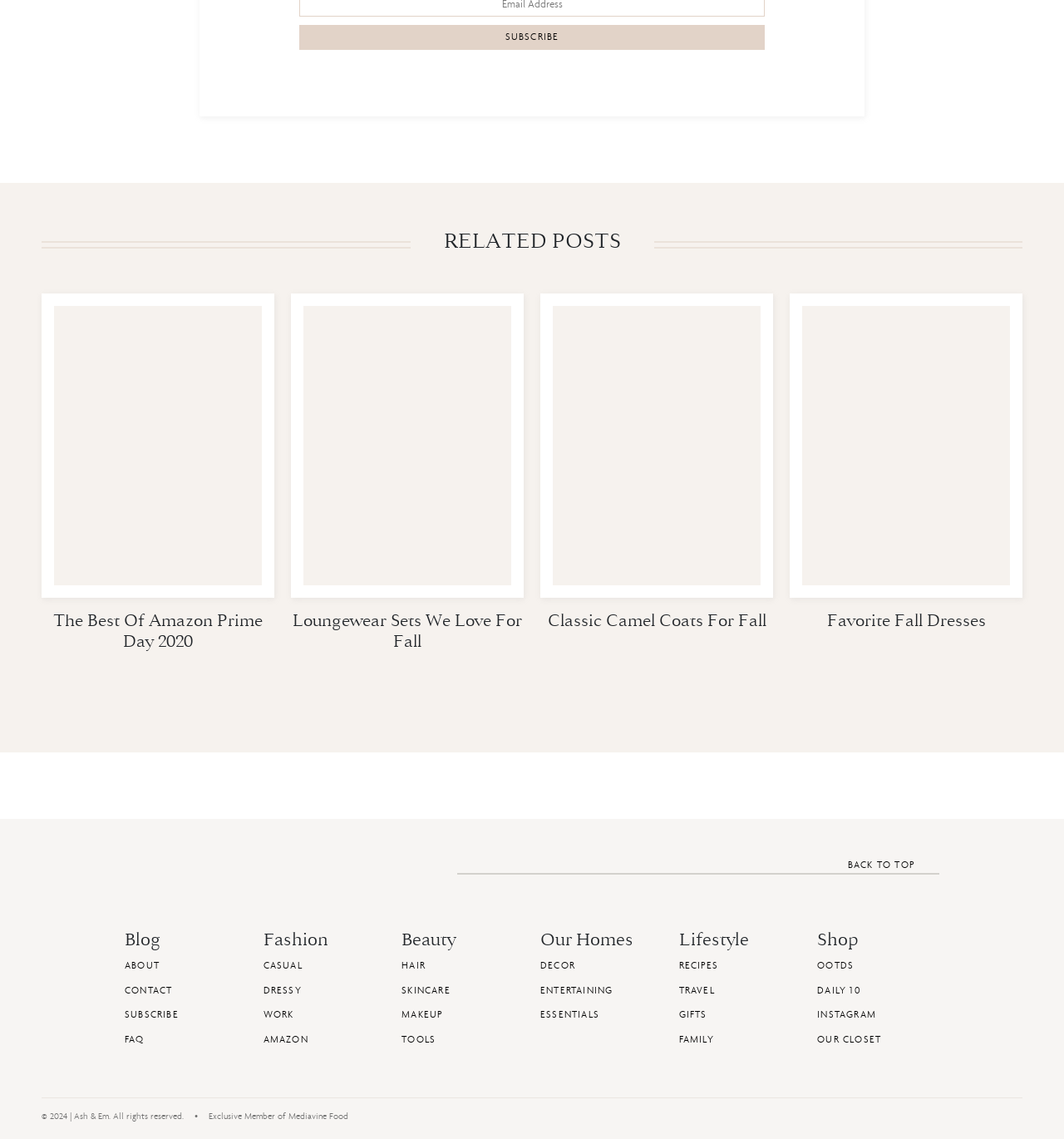What is the text of the first article's heading?
Please provide a single word or phrase in response based on the screenshot.

The Best Of Amazon Prime Day 2020